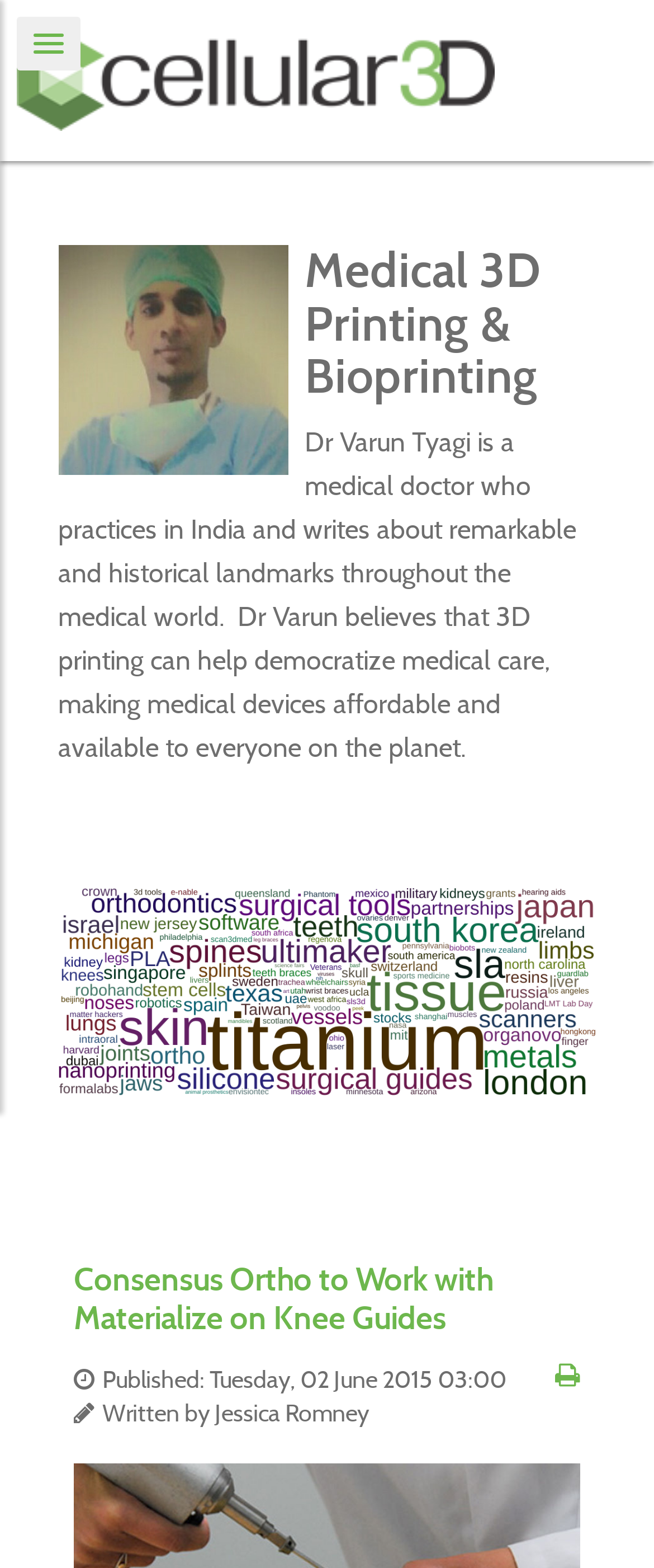Write a detailed summary of the webpage.

The webpage is about 3D bioprinting and medical/dental topics. At the top, there is a heading that reads "drvarun sq Medical 3D Printing & Bioprinting" accompanied by an image of "drvarun sq" on the left side. Below this heading, there is a paragraph of text that describes Dr. Varun Tyagi, a medical doctor who writes about medical landmarks and believes in the potential of 3D printing to democratize medical care.

Further down, there is a canvas element that takes up a significant portion of the page. Within this canvas, there is a heading that reads "Consensus Ortho to Work with Materialize on Knee Guides" with a link to the same title. To the right of this heading, there is a small icon represented by a Unicode character. Below this heading, there is a description list with two details. The first detail displays the publication date and time of the article, "Tuesday, 02 June 2015 03:00", and the second detail shows the author's name, "Jessica Romney".